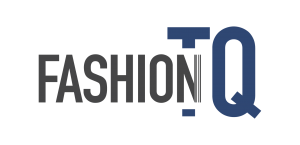Provide a comprehensive description of the image.

The image features the logo of "Fashion TQ," a chic and modern design that embodies contemporary fashion aesthetics. The logo prominently displays the word "FASHION" in bold, sleek typography, accompanied by a distinctive, stylized "Q" that adds an artistic flair. The color palette primarily consists of dark shades, giving it a sophisticated and elegant look. This logo serves as the visual identity for the website, which offers insights and tips on wedding rings and other fashion-related topics, establishing a connection with its audience seeking style advice and inspiration.